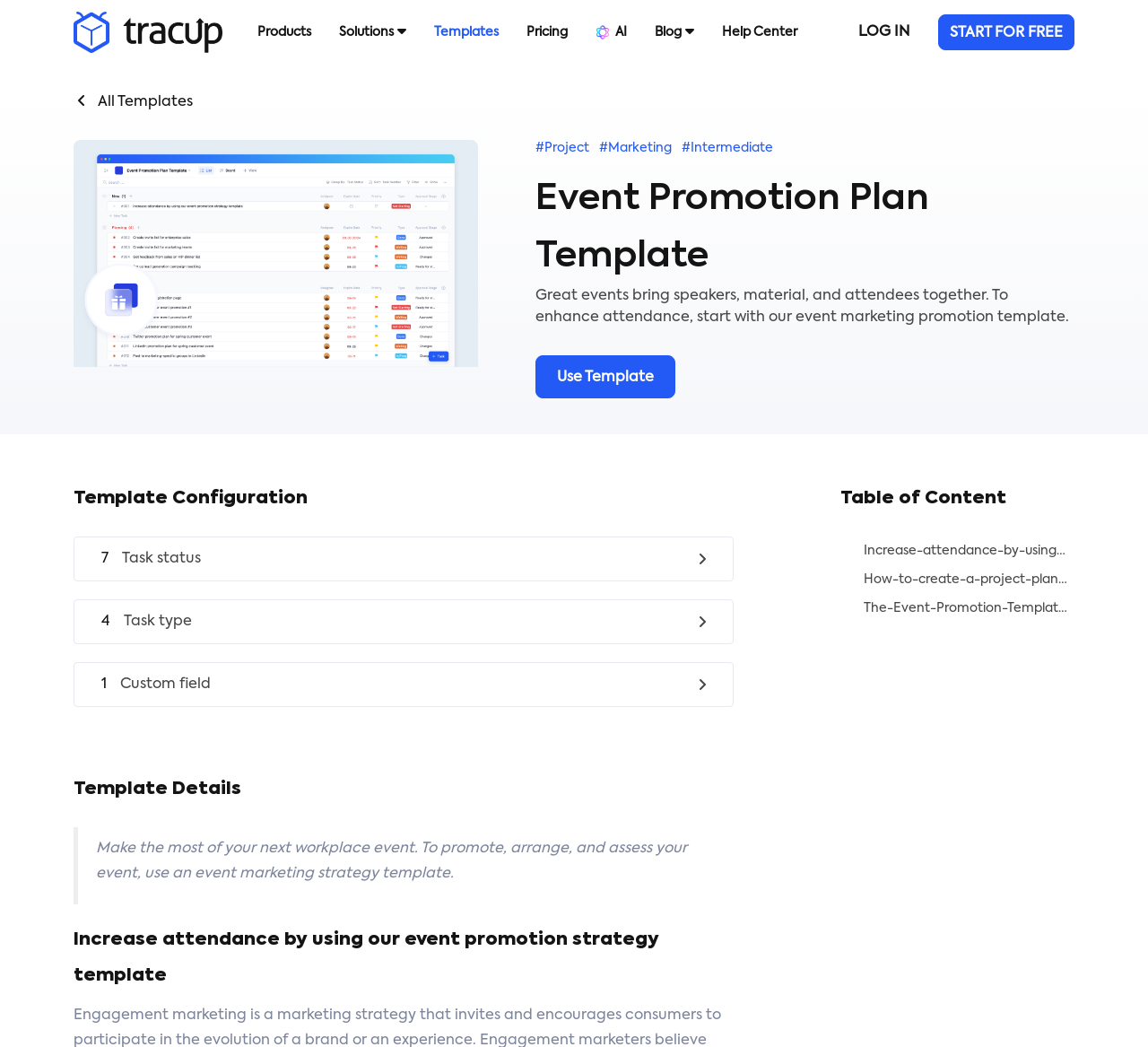Find the bounding box coordinates for the area that should be clicked to accomplish the instruction: "Click the 'START FOR FREE' button".

[0.817, 0.014, 0.936, 0.048]